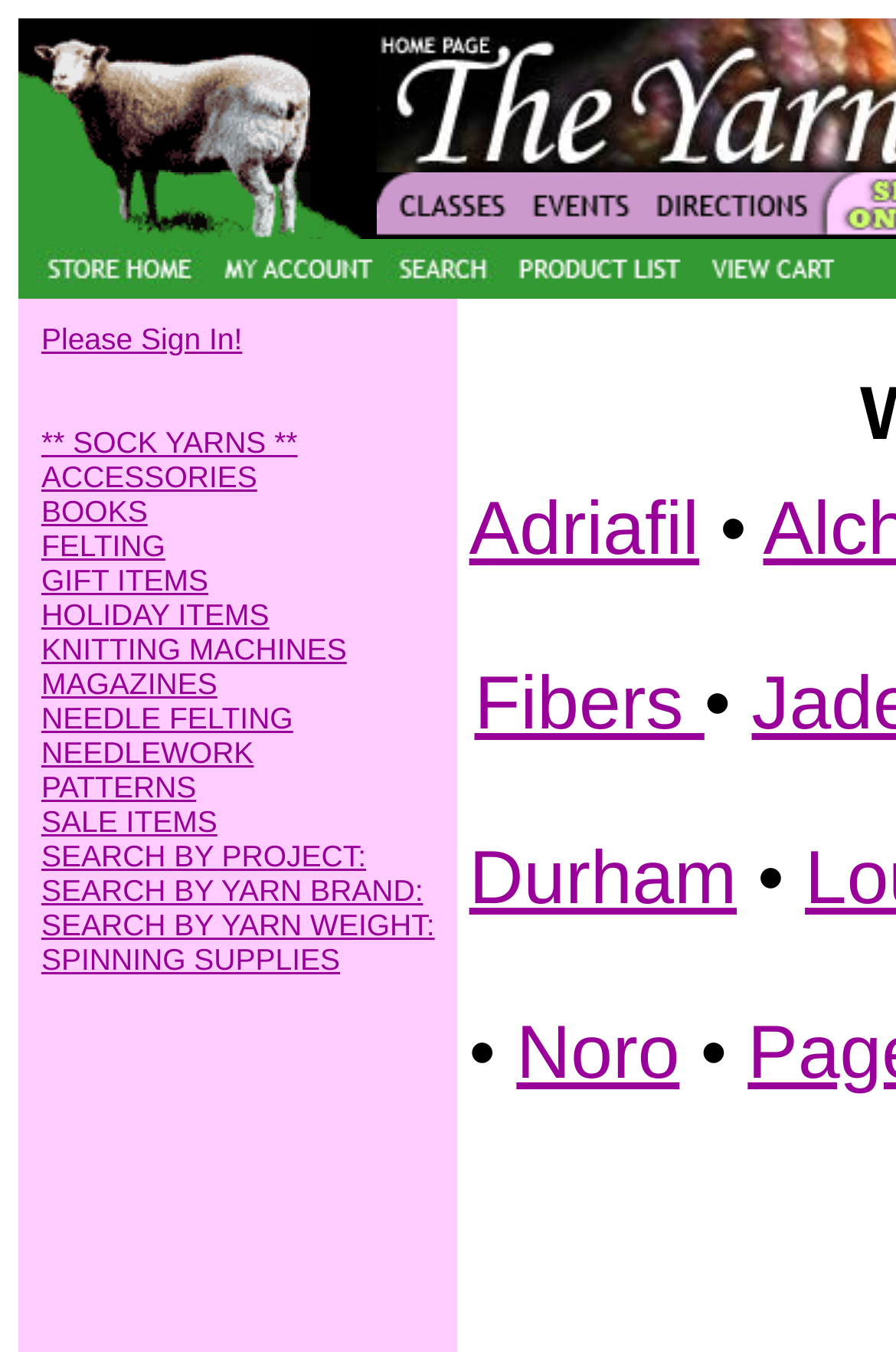Determine the bounding box coordinates of the clickable region to carry out the instruction: "Search for products".

[0.433, 0.19, 0.559, 0.214]